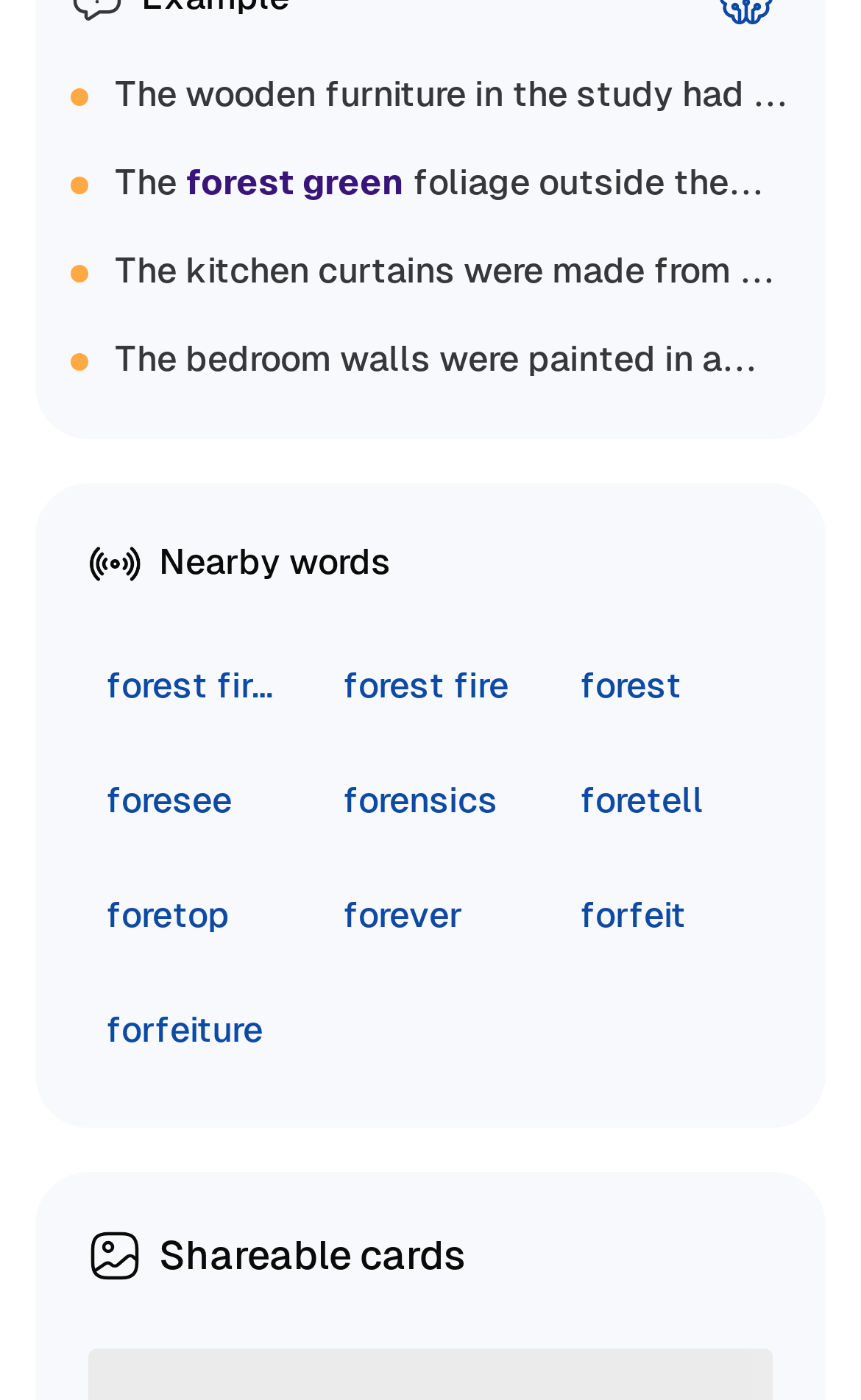Can you show the bounding box coordinates of the region to click on to complete the task described in the instruction: "click on the 'forever' link"?

[0.398, 0.635, 0.602, 0.673]